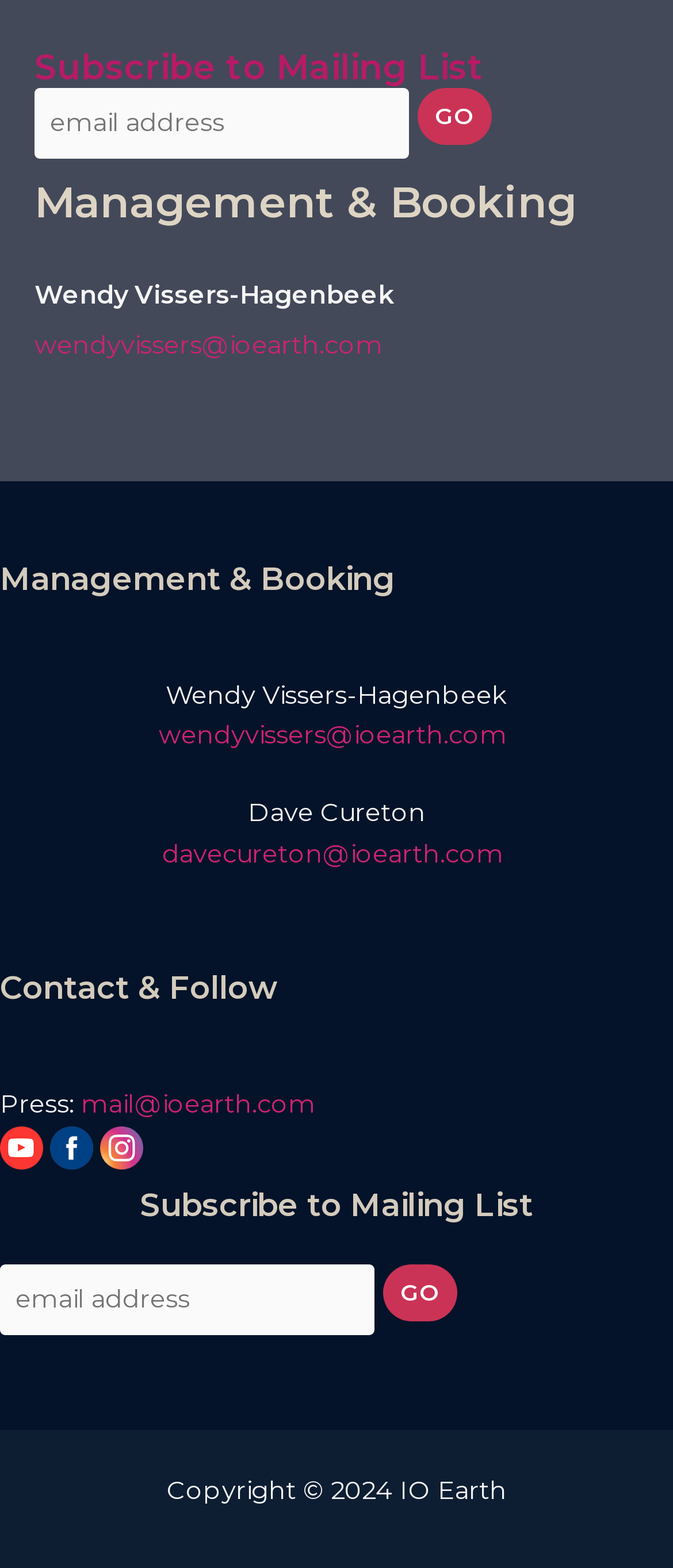Pinpoint the bounding box coordinates of the area that should be clicked to complete the following instruction: "Subscribe to the mailing list". The coordinates must be given as four float numbers between 0 and 1, i.e., [left, top, right, bottom].

[0.051, 0.056, 0.608, 0.101]